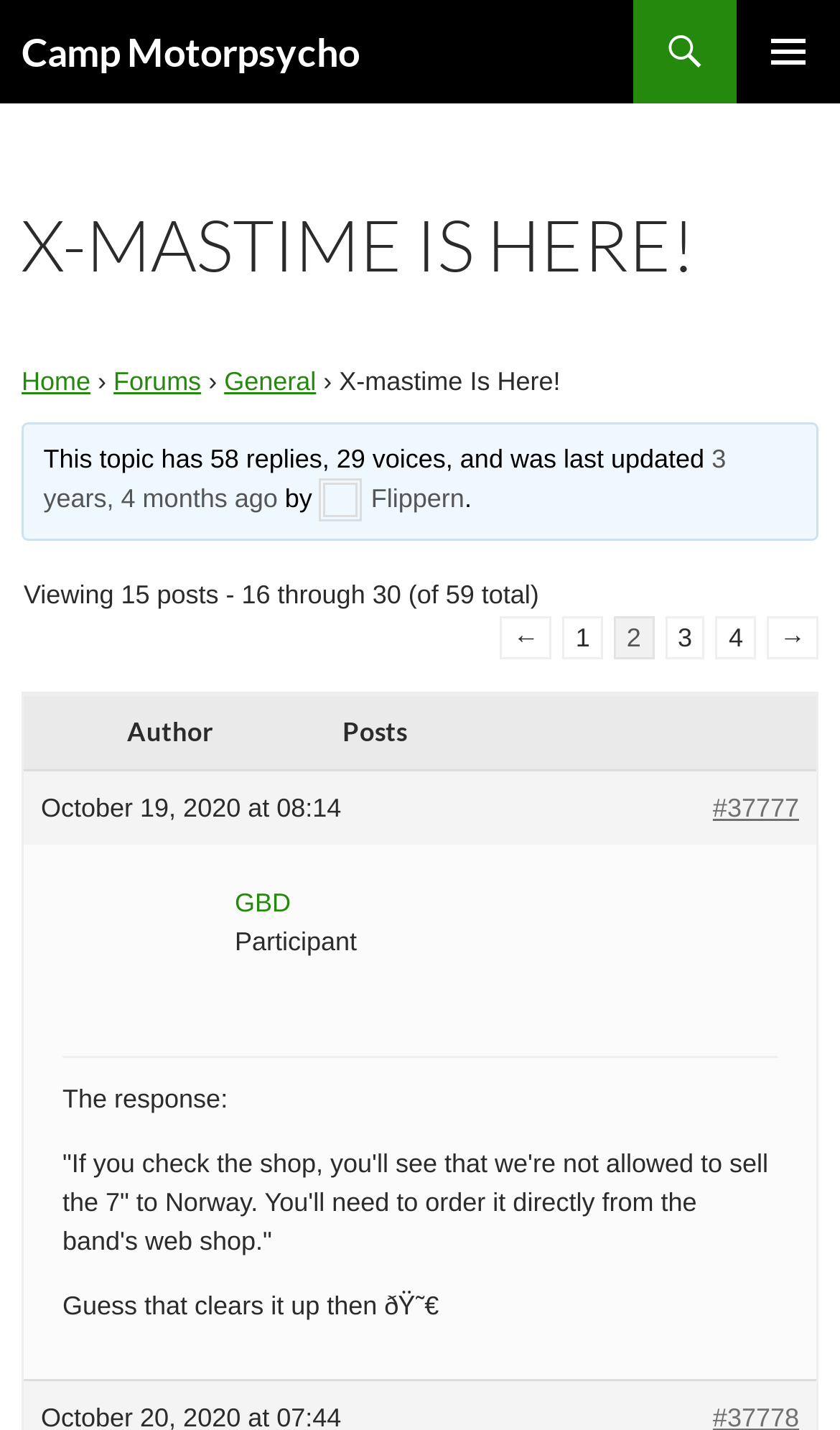Identify the bounding box coordinates for the UI element described as follows: Camp Motorpsycho. Use the format (top-left x, top-left y, bottom-right x, bottom-right y) and ensure all values are floating point numbers between 0 and 1.

[0.026, 0.0, 0.428, 0.072]